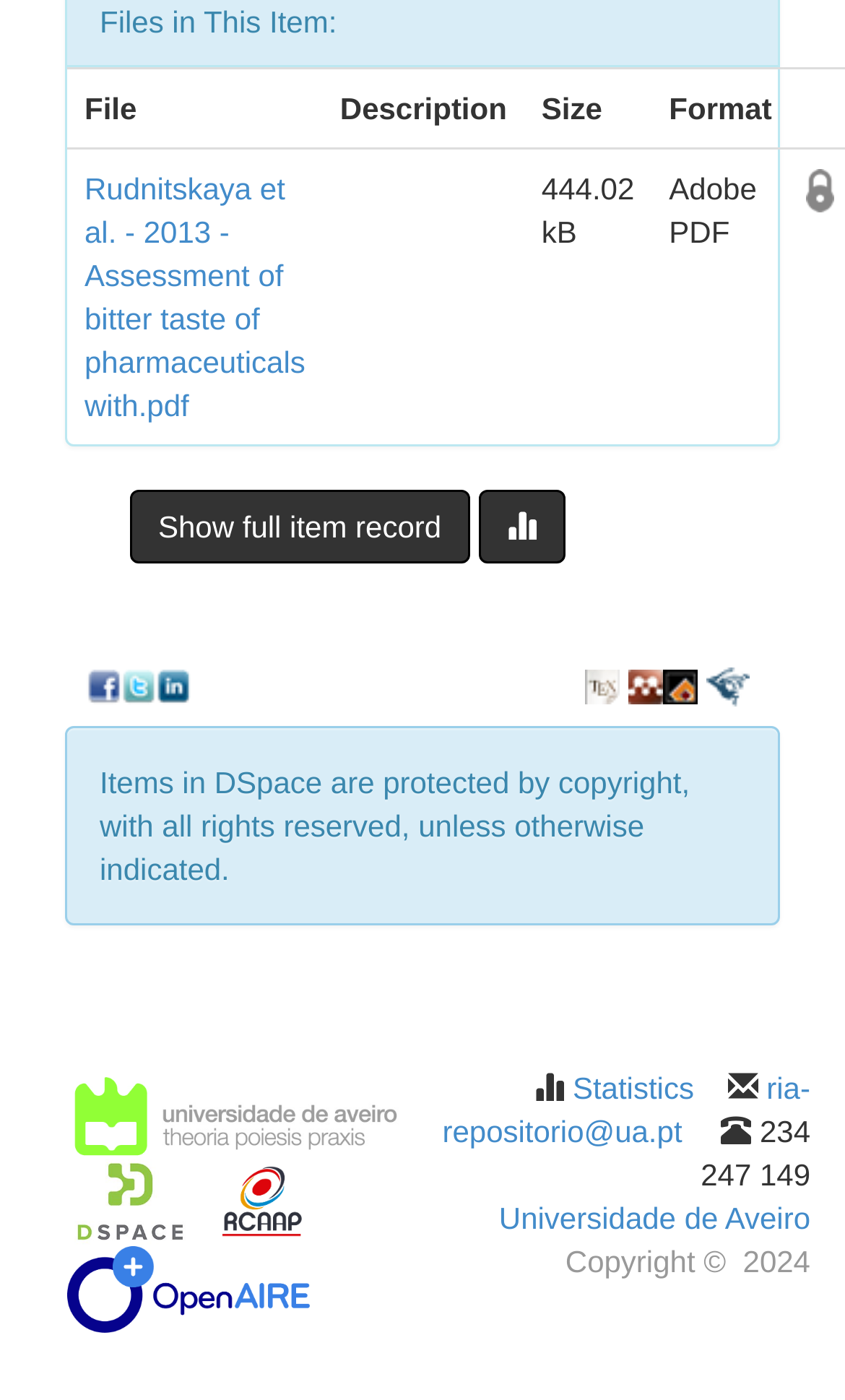Use one word or a short phrase to answer the question provided: 
What is the name of the file in the grid cell?

Rudnitskaya et al. - 2013 - Assessment of bitter taste of pharmaceuticals with.pdf